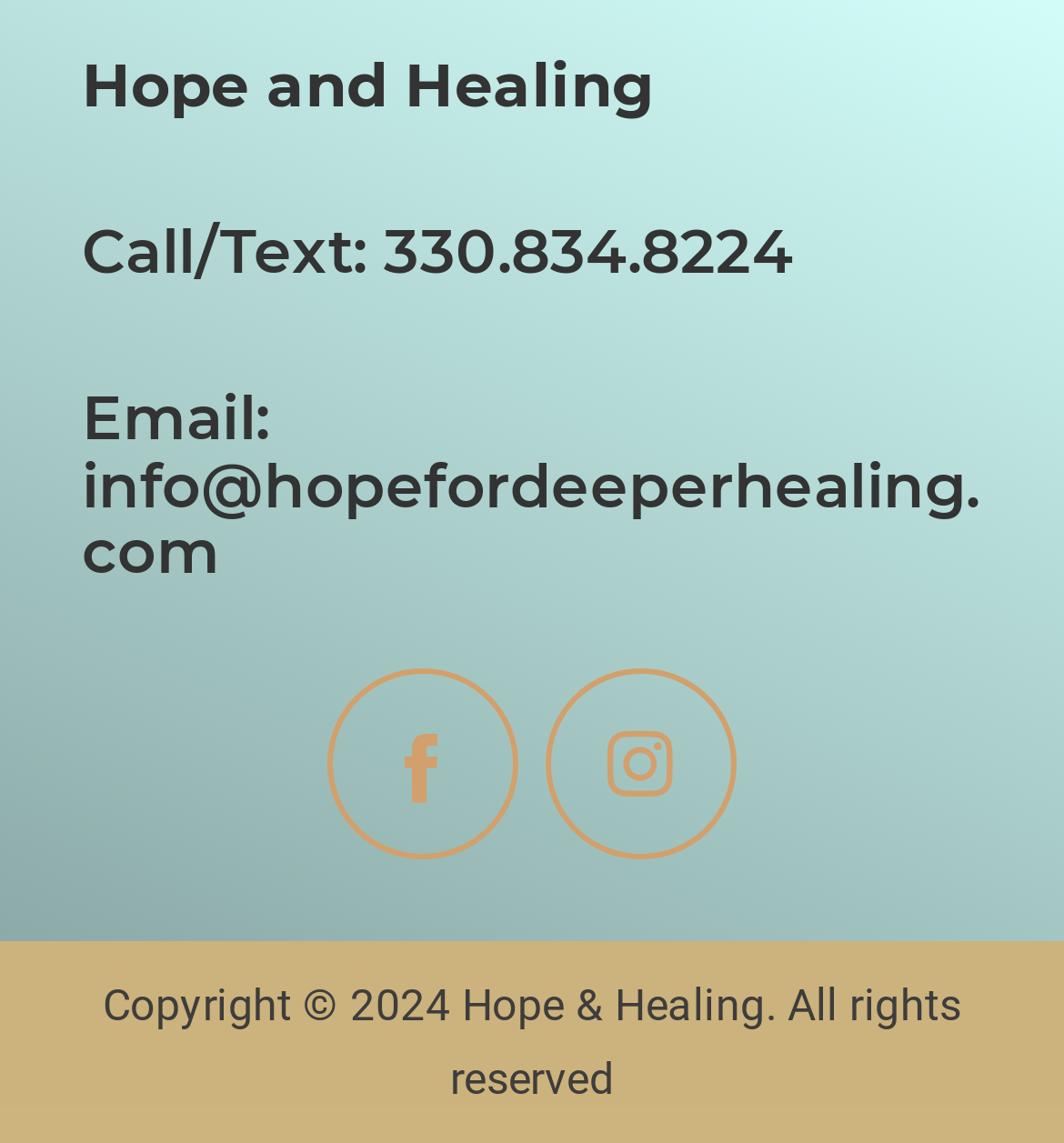Carefully observe the image and respond to the question with a detailed answer:
How many social media links are present?

I found two social media links by looking at the link elements with OCR text '' and '', which are commonly used icons for social media platforms.